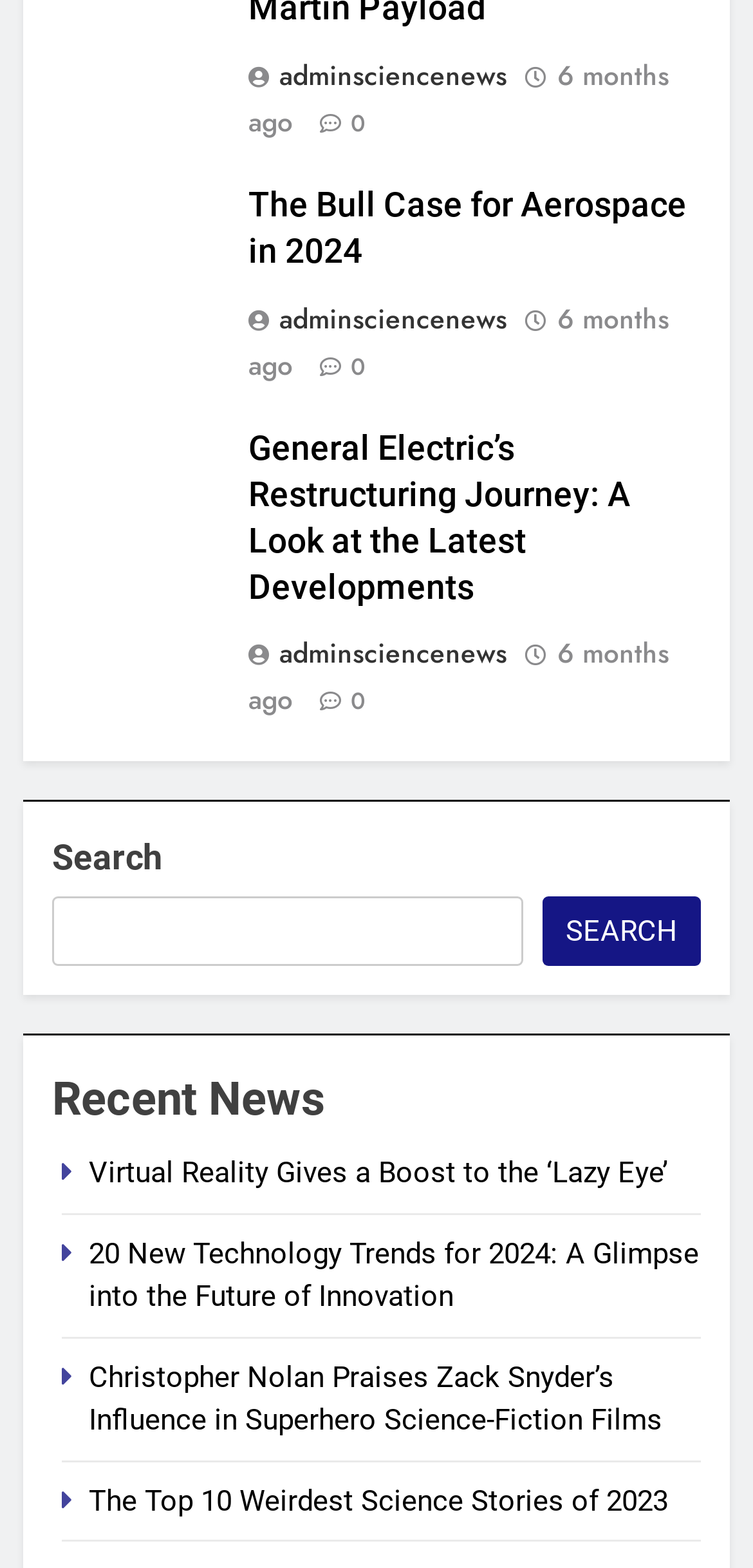Is there a search function on this webpage?
Observe the image and answer the question with a one-word or short phrase response.

Yes